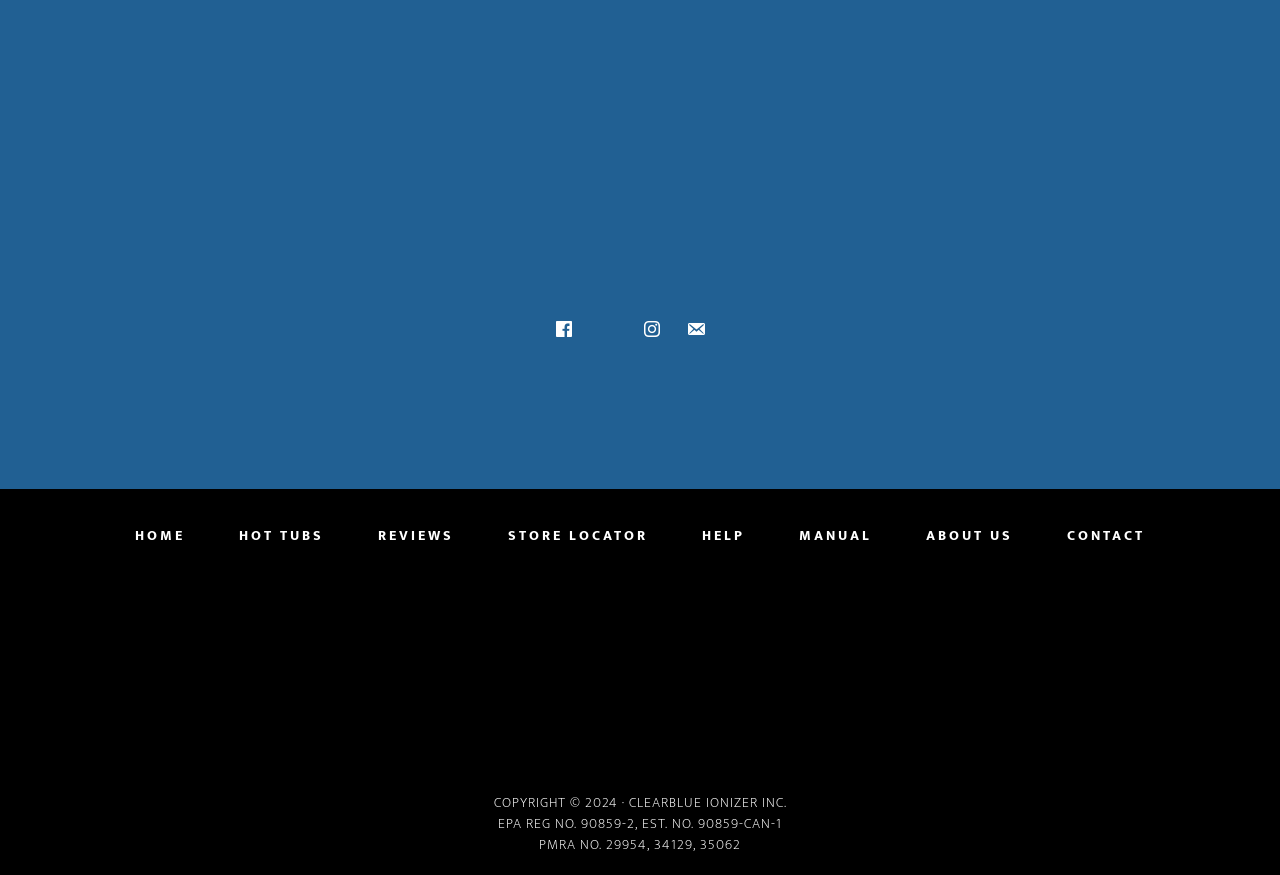Using floating point numbers between 0 and 1, provide the bounding box coordinates in the format (top-left x, top-left y, bottom-right x, bottom-right y). Locate the UI element described here: Hot Tubs

[0.167, 0.588, 0.273, 0.636]